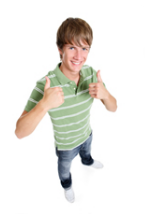Answer the following inquiry with a single word or phrase:
What is the background of the image?

Plain white